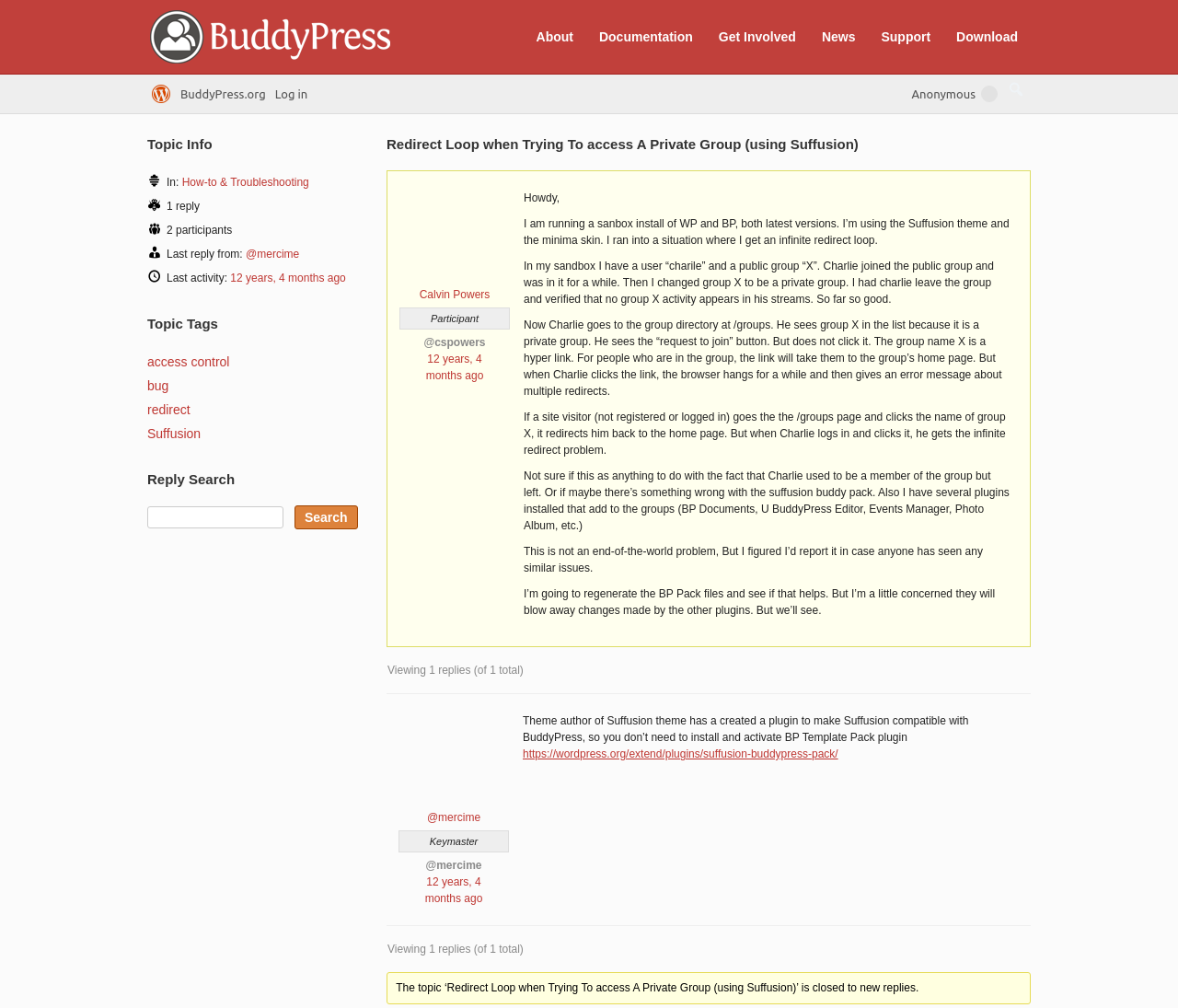Given the following UI element description: "Download", find the bounding box coordinates in the webpage screenshot.

[0.803, 0.024, 0.873, 0.049]